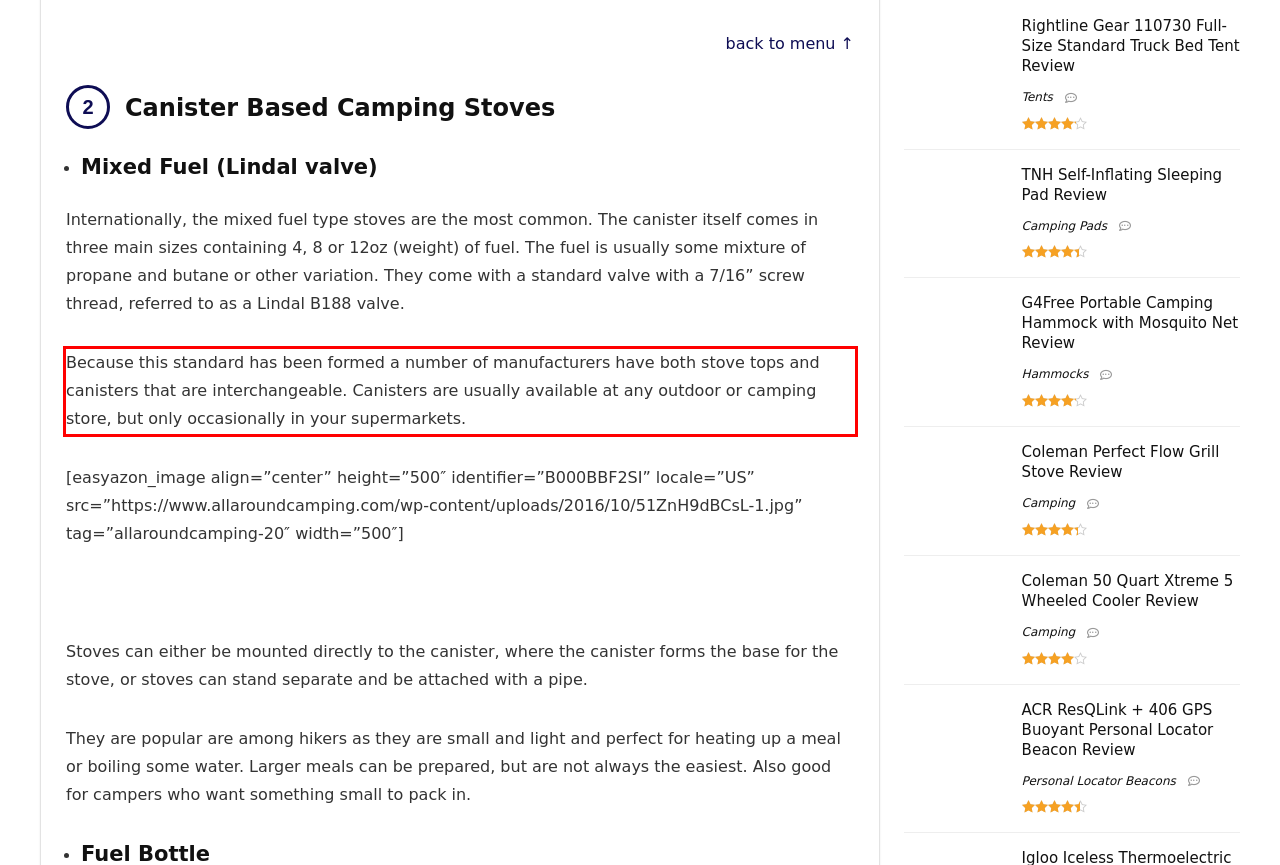Perform OCR on the text inside the red-bordered box in the provided screenshot and output the content.

Because this standard has been formed a number of manufacturers have both stove tops and canisters that are interchangeable. Canisters are usually available at any outdoor or camping store, but only occasionally in your supermarkets.